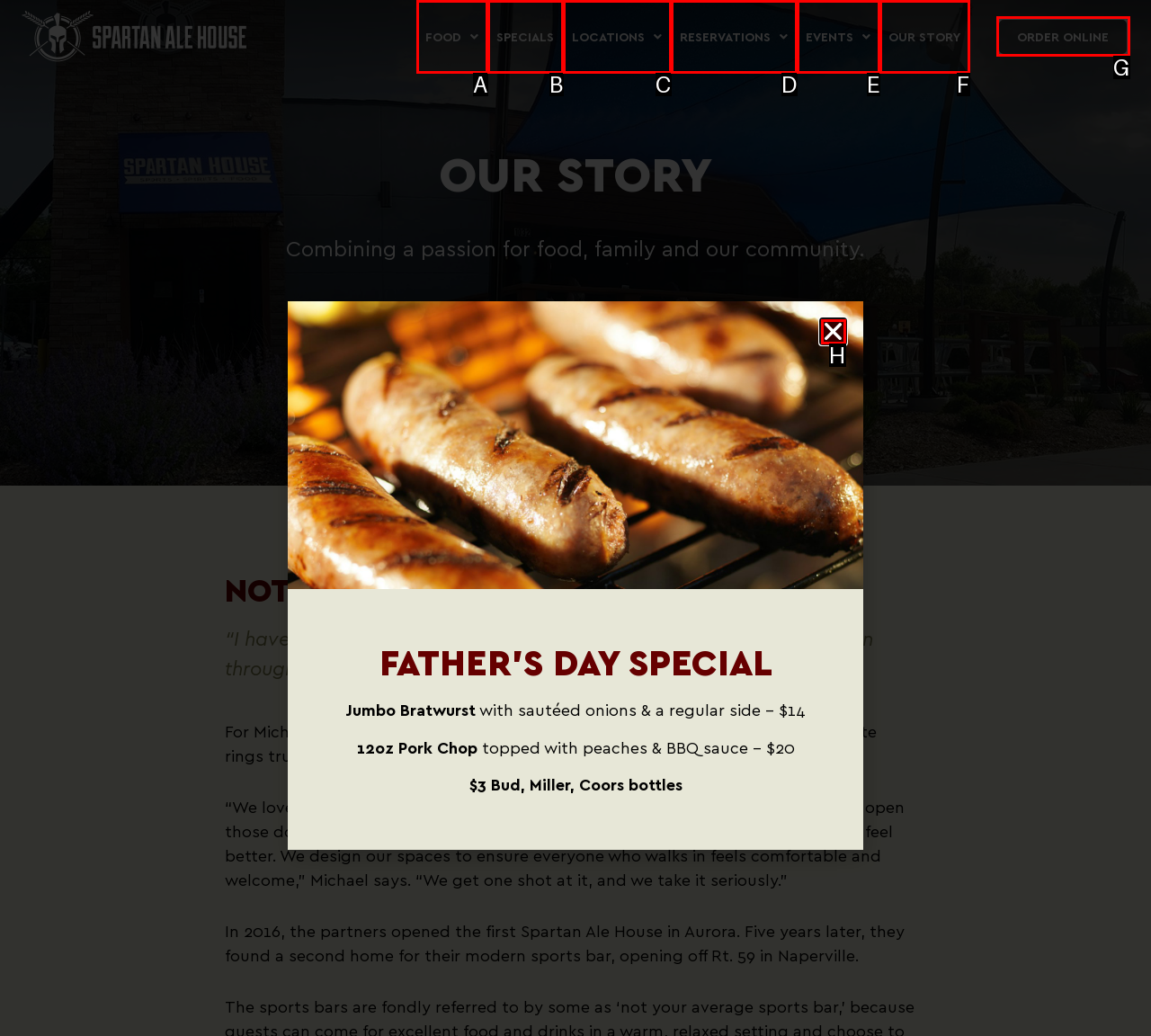From the given options, find the HTML element that fits the description: Order Online. Reply with the letter of the chosen element.

G